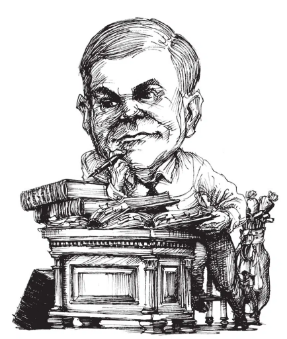Please provide a one-word or phrase answer to the question: 
What is reflected on Bryan A. Garner's face?

deep thought or contemplation